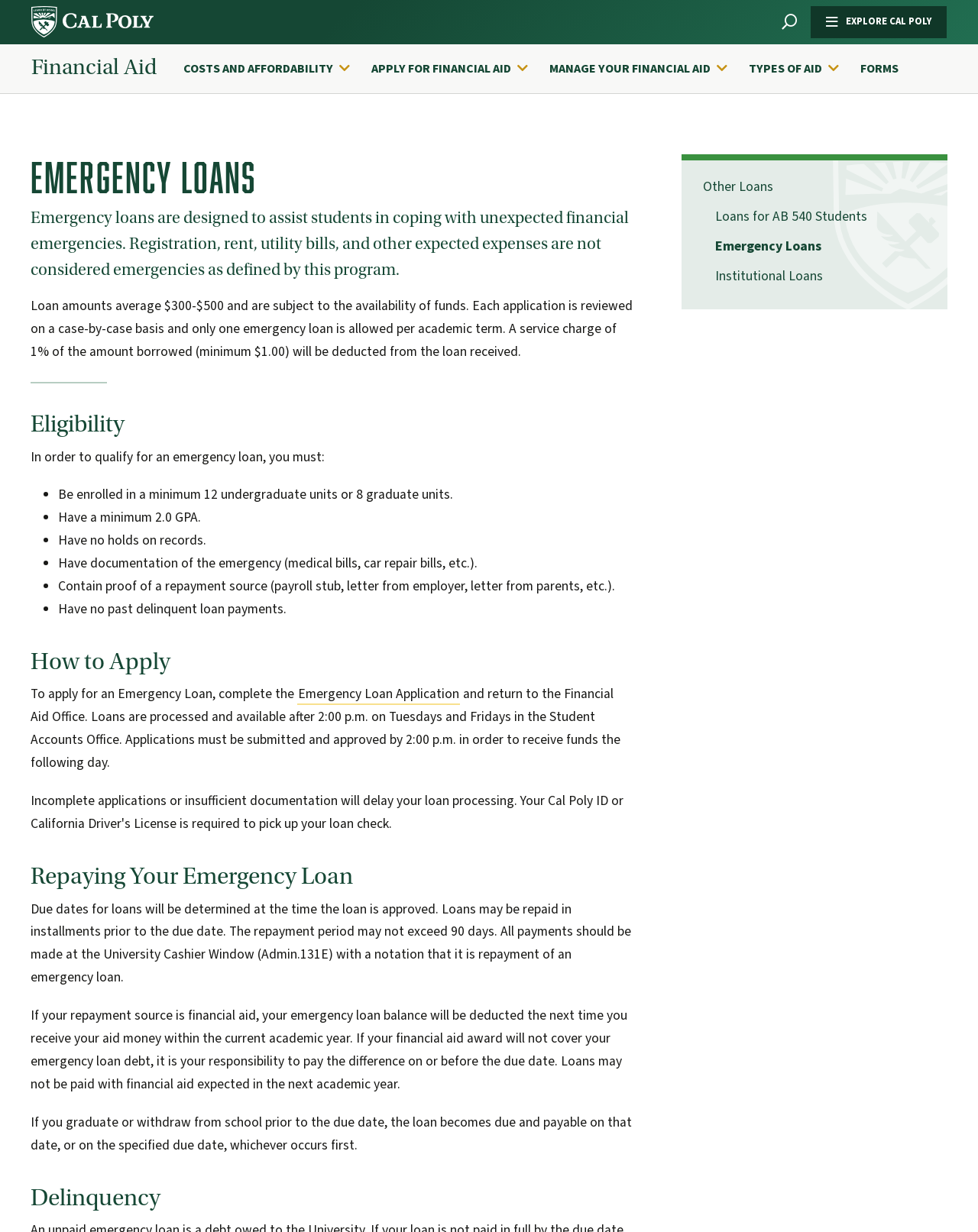By analyzing the image, answer the following question with a detailed response: What happens if you graduate or withdraw from school before the loan due date?

If students graduate or withdraw from school prior to the due date, the loan becomes due and payable on that date, or on the specified due date, whichever occurs first.